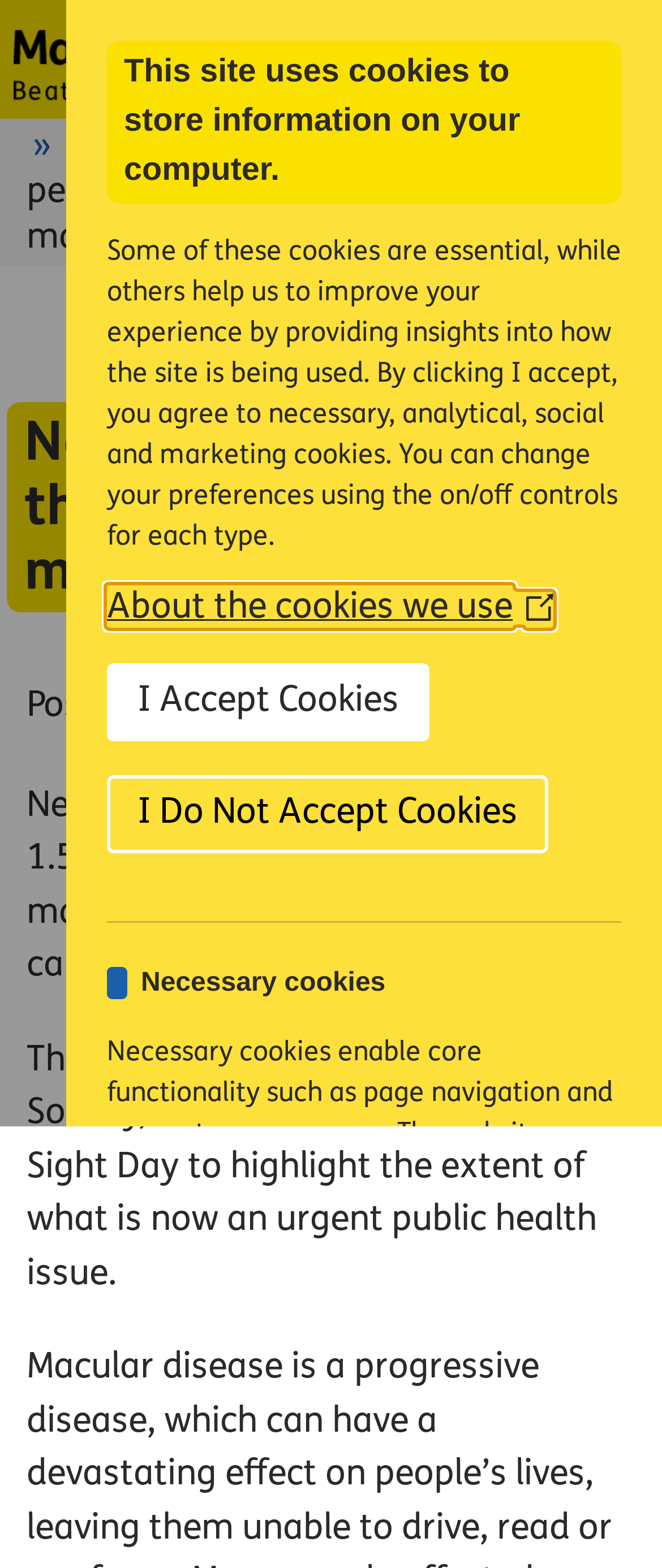Please determine the bounding box coordinates of the element's region to click for the following instruction: "View the Set cookie preferences".

[0.795, 0.632, 1.0, 0.718]